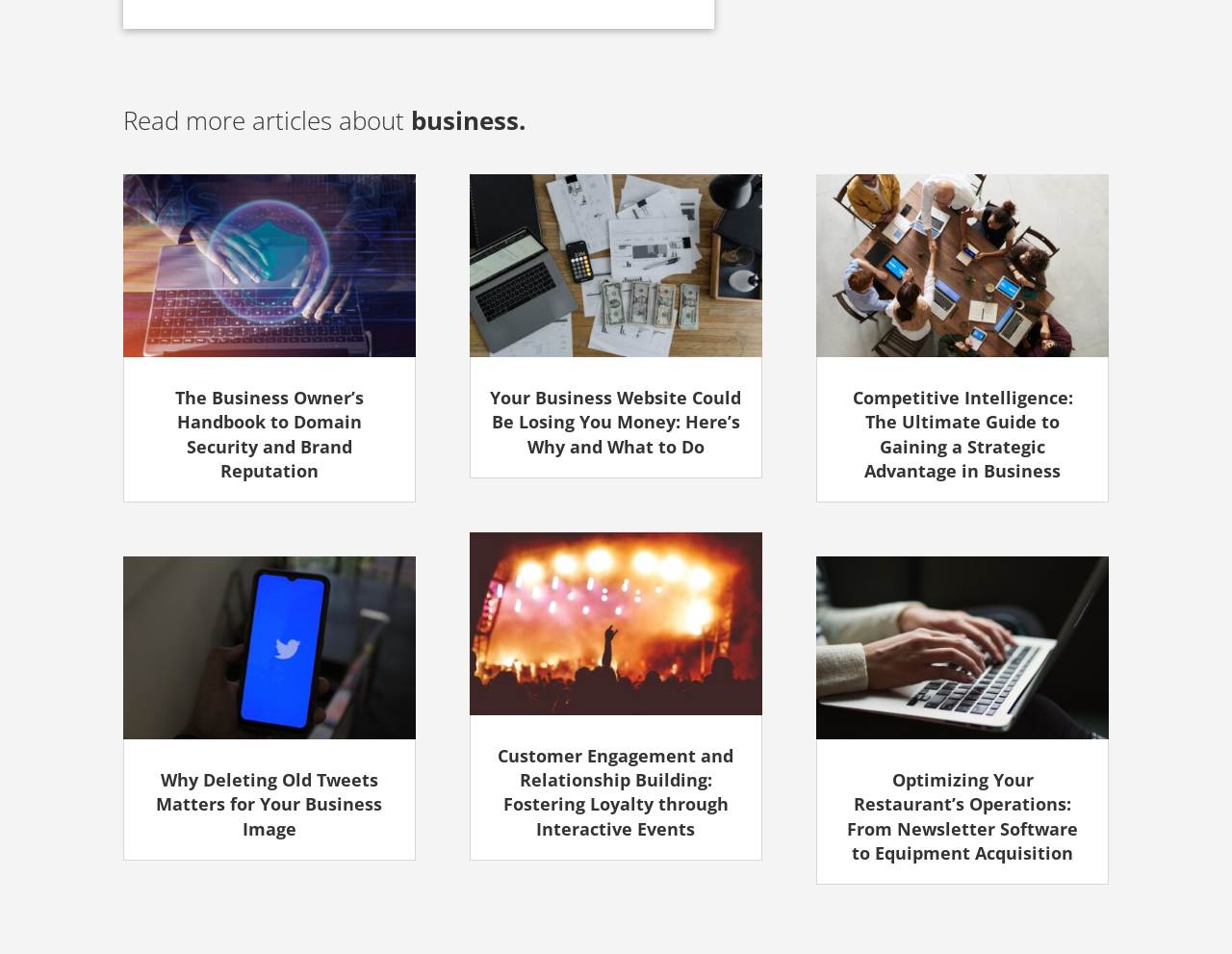Pinpoint the bounding box coordinates of the clickable element to carry out the following instruction: "Search for a product."

None